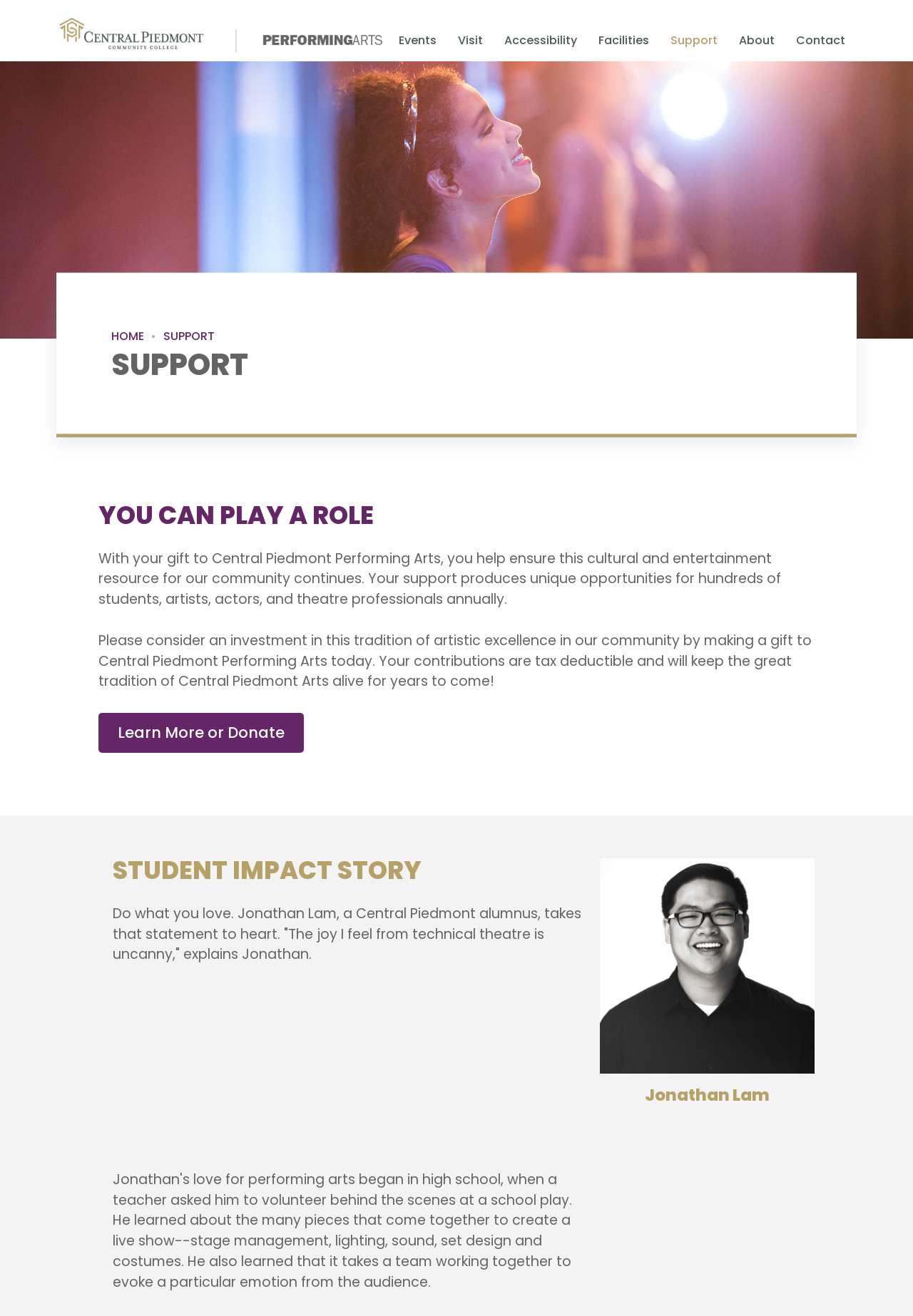Determine the bounding box coordinates for the clickable element required to fulfill the instruction: "Click on the 'Support' link". Provide the coordinates as four float numbers between 0 and 1, i.e., [left, top, right, bottom].

[0.734, 0.024, 0.786, 0.037]